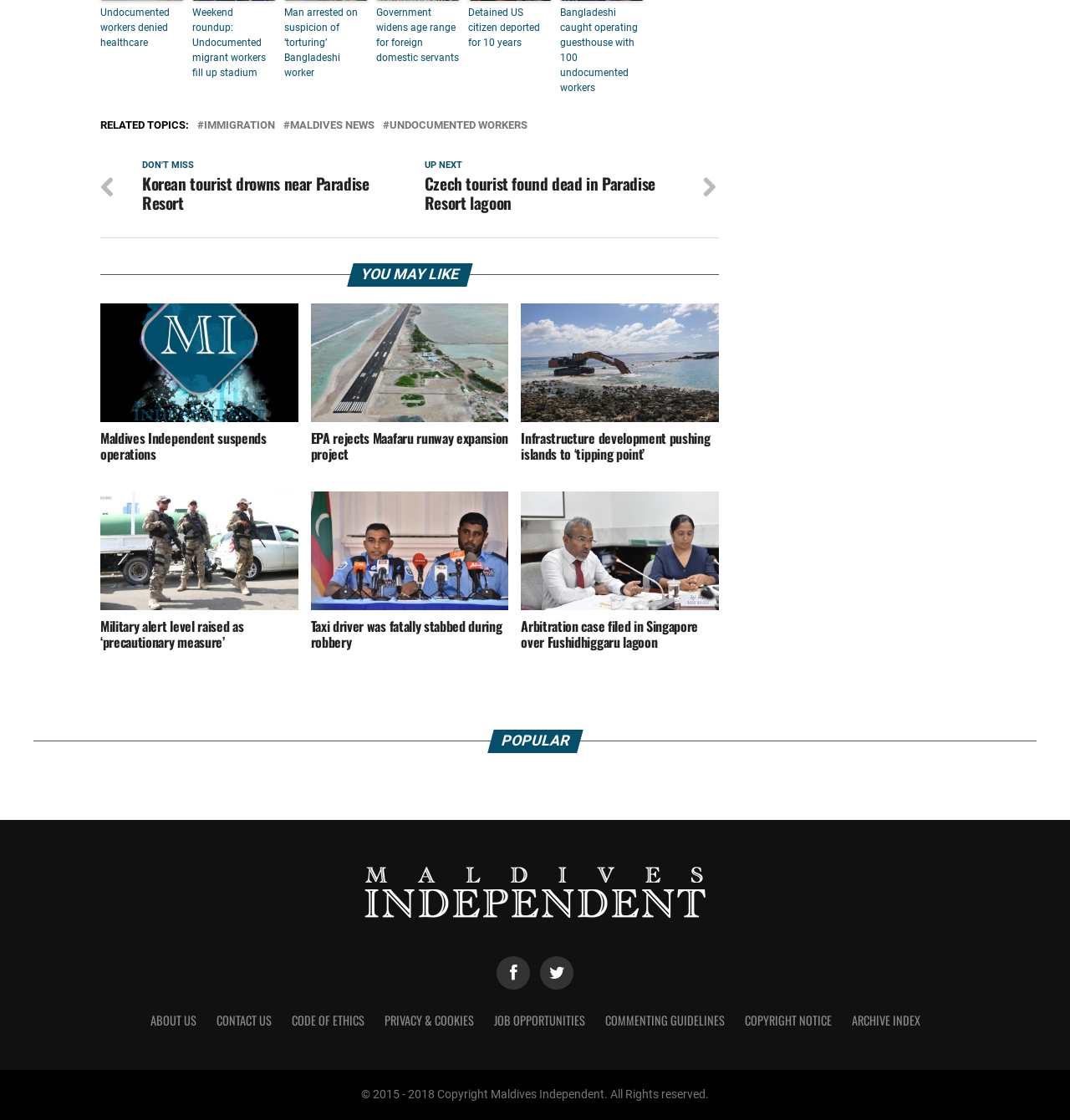Find the bounding box coordinates of the area to click in order to follow the instruction: "Read news about undocumented workers".

[0.094, 0.005, 0.172, 0.045]